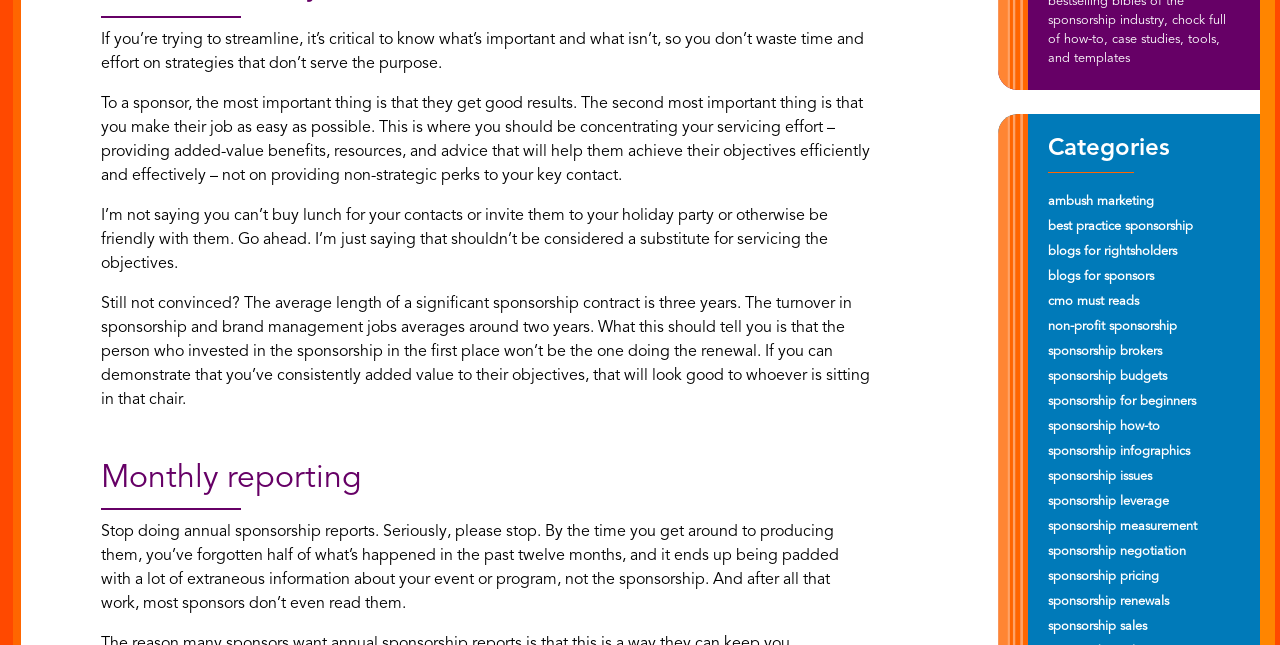Given the element description sponsorship negotiation, specify the bounding box coordinates of the corresponding UI element in the format (top-left x, top-left y, bottom-right x, bottom-right y). All values must be between 0 and 1.

[0.819, 0.844, 0.926, 0.865]